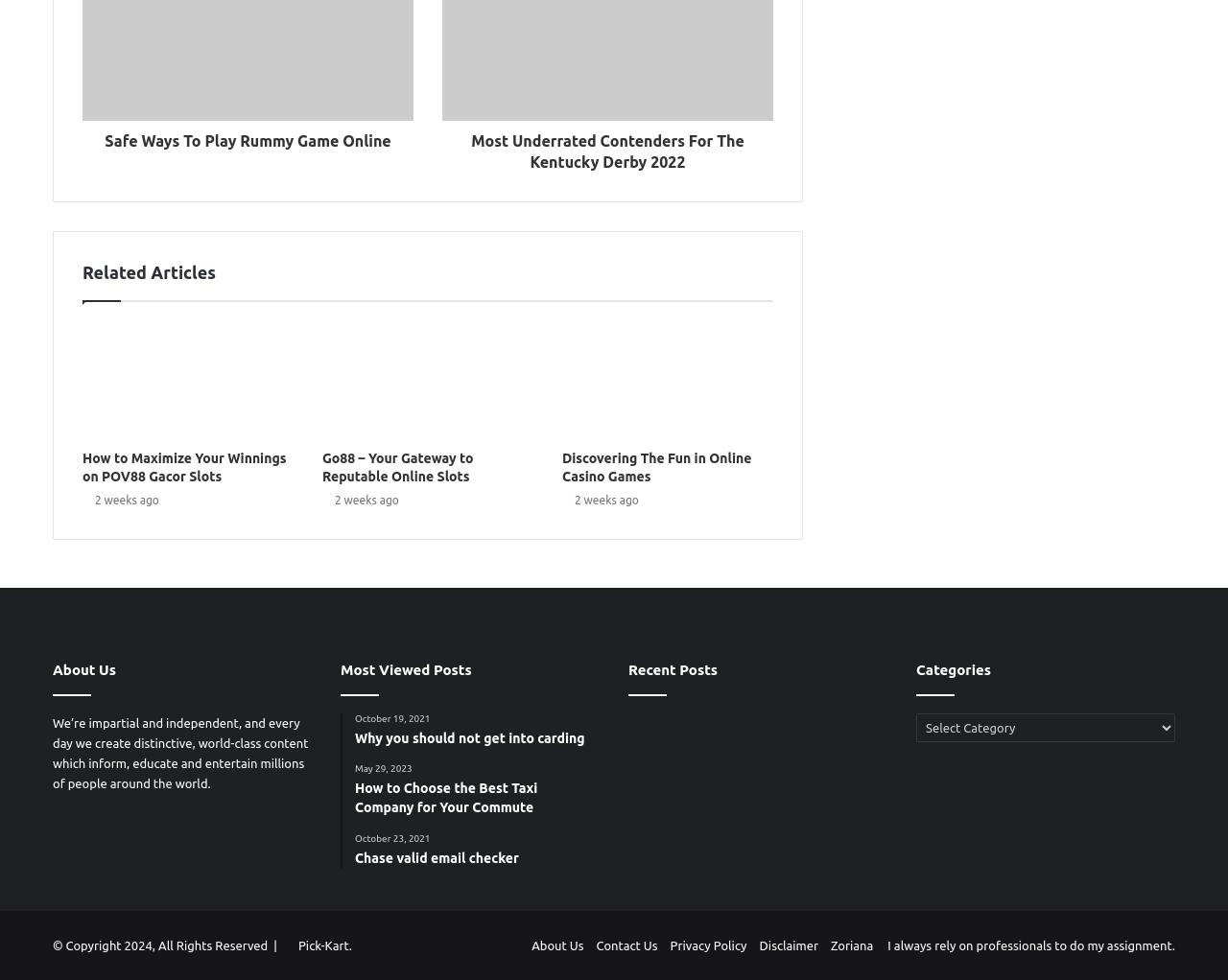What type of content does the website primarily feature?
Answer the question with a detailed and thorough explanation.

The webpage contains multiple links to articles and blog posts on various topics, including online casino games, rummy, and personal branding. The presence of these links suggests that the website primarily features articles and blog posts.